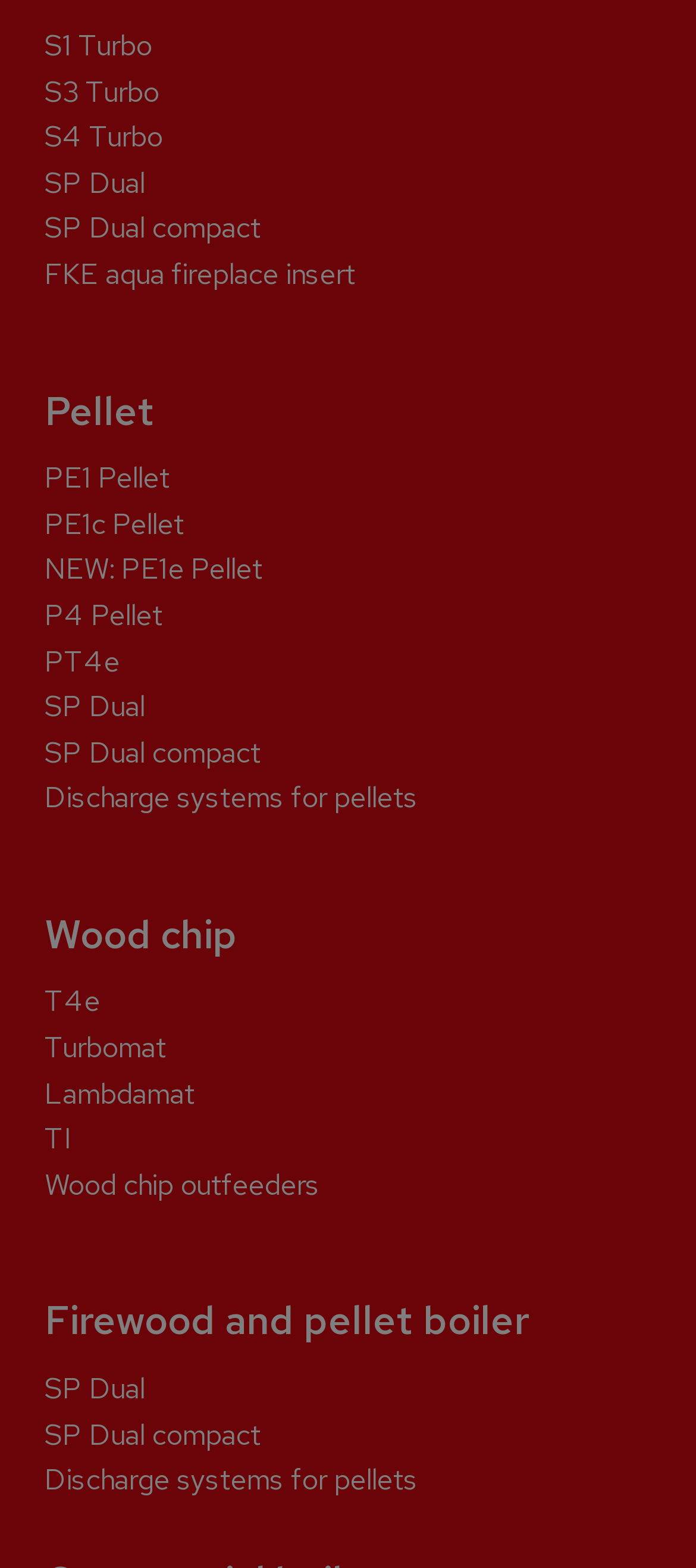Determine the bounding box coordinates of the element that should be clicked to execute the following command: "Learn about Discharge systems for pellets".

[0.064, 0.497, 0.6, 0.521]